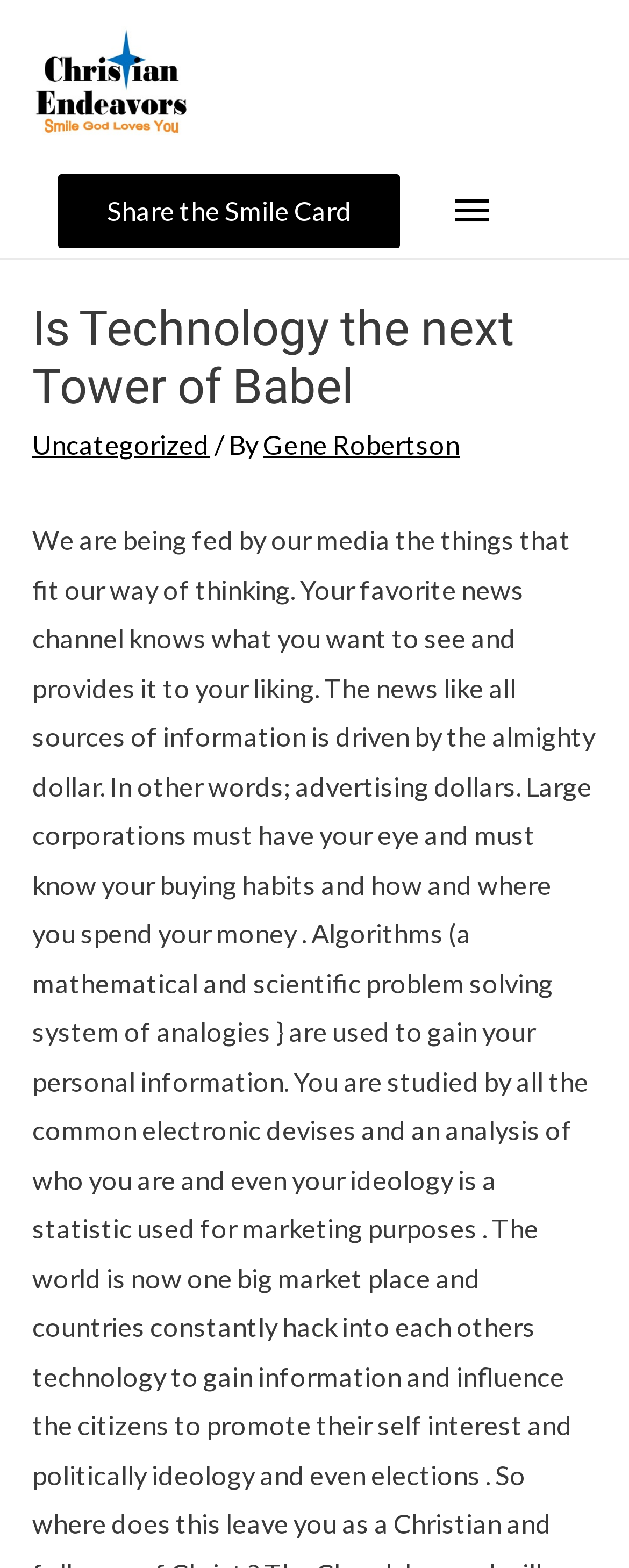Determine the bounding box of the UI element mentioned here: "Main Menu". The coordinates must be in the format [left, top, right, bottom] with values ranging from 0 to 1.

[0.679, 0.104, 0.822, 0.165]